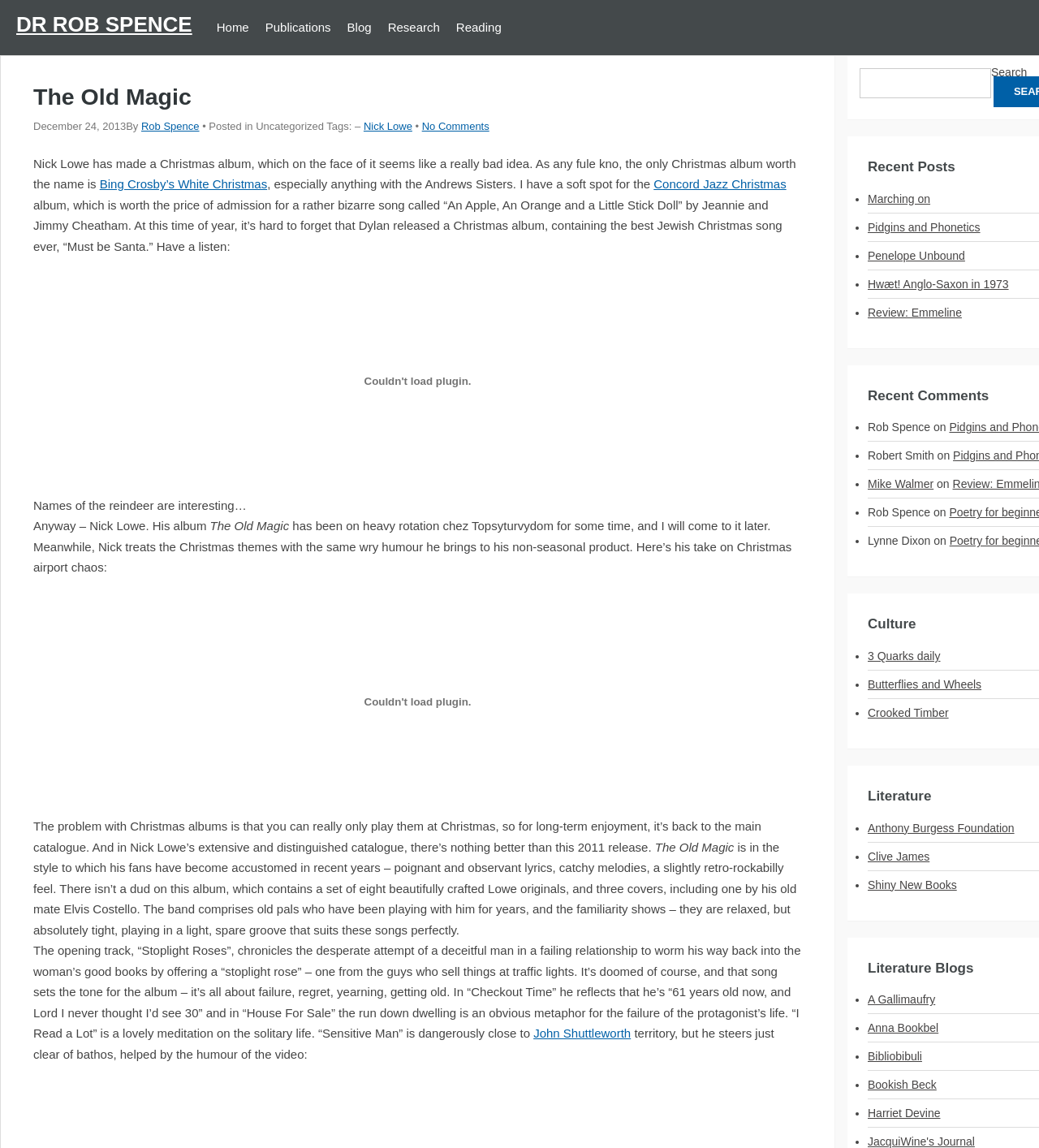Please find the bounding box coordinates of the element that must be clicked to perform the given instruction: "Click on the 'Home' link". The coordinates should be four float numbers from 0 to 1, i.e., [left, top, right, bottom].

[0.208, 0.018, 0.24, 0.03]